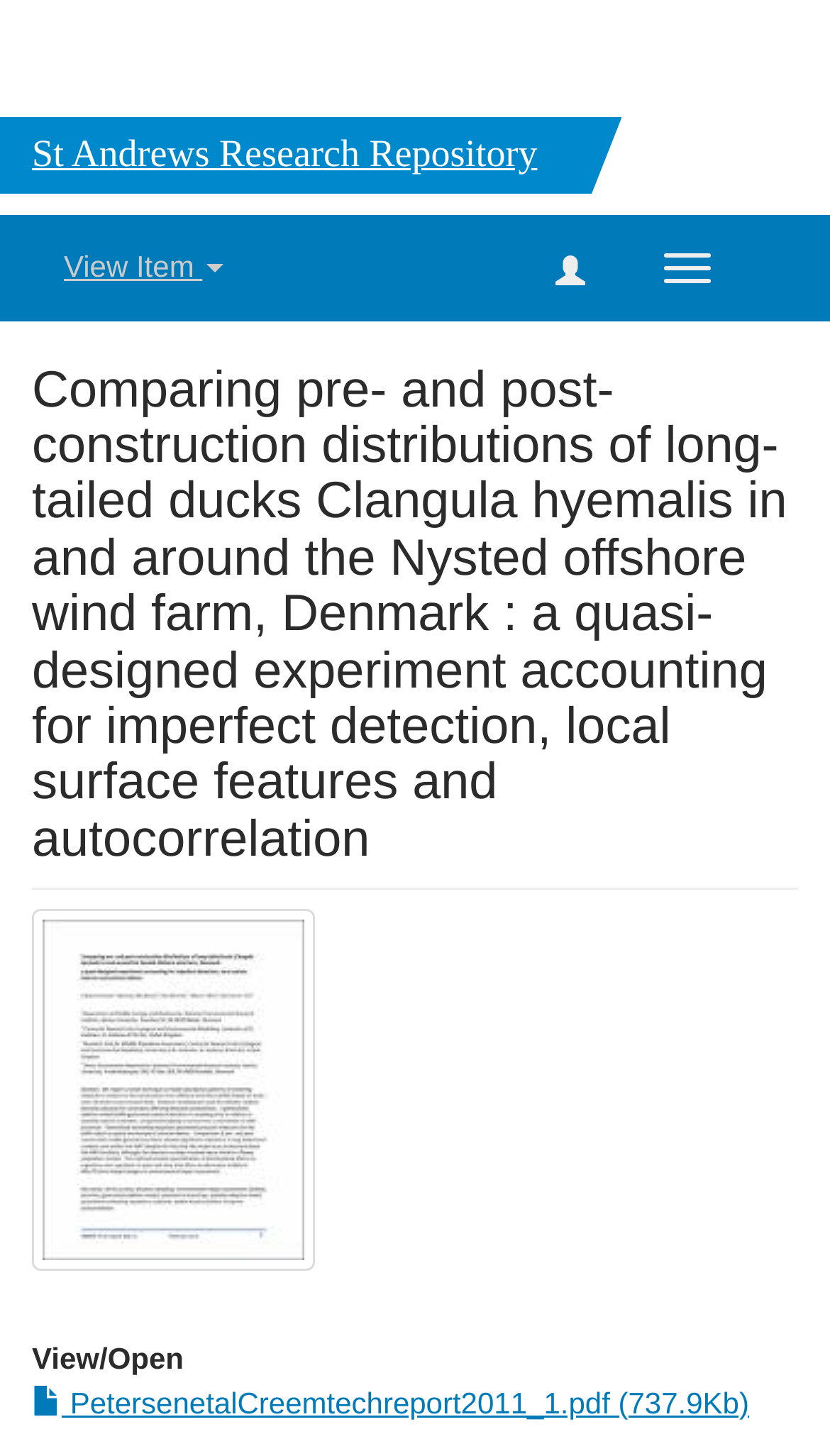What is the file size of the PDF report?
Please ensure your answer to the question is detailed and covers all necessary aspects.

I found the answer by looking at the link element with the text 'PetersenetalCreemtechreport2011_1.pdf (737.9Kb)' which provides the file size of the PDF report.